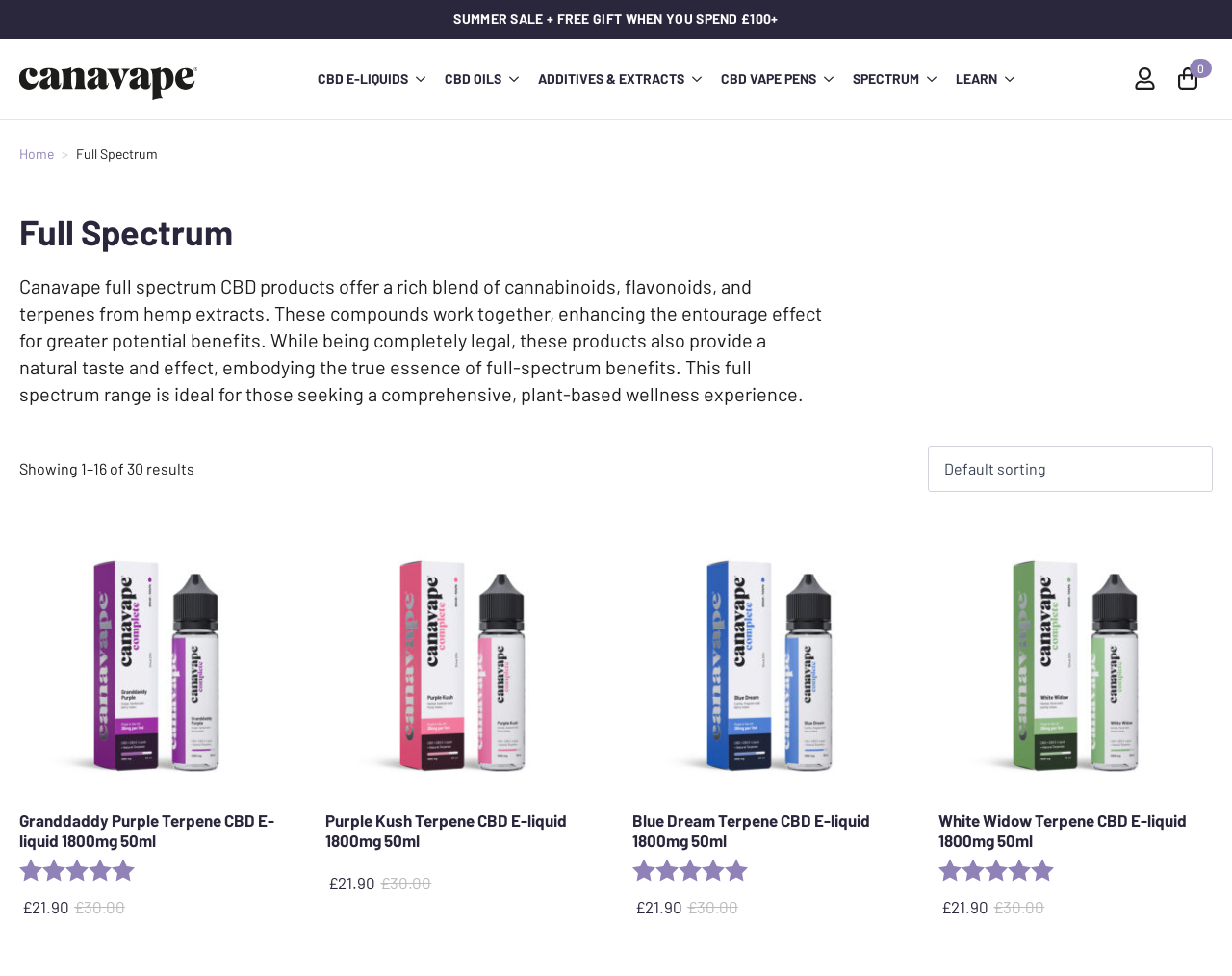How many results are shown on this webpage?
Can you give a detailed and elaborate answer to the question?

The StaticText element with the text 'Showing 1–16 of 30 results' indicates that the webpage is currently displaying 16 results out of a total of 30.